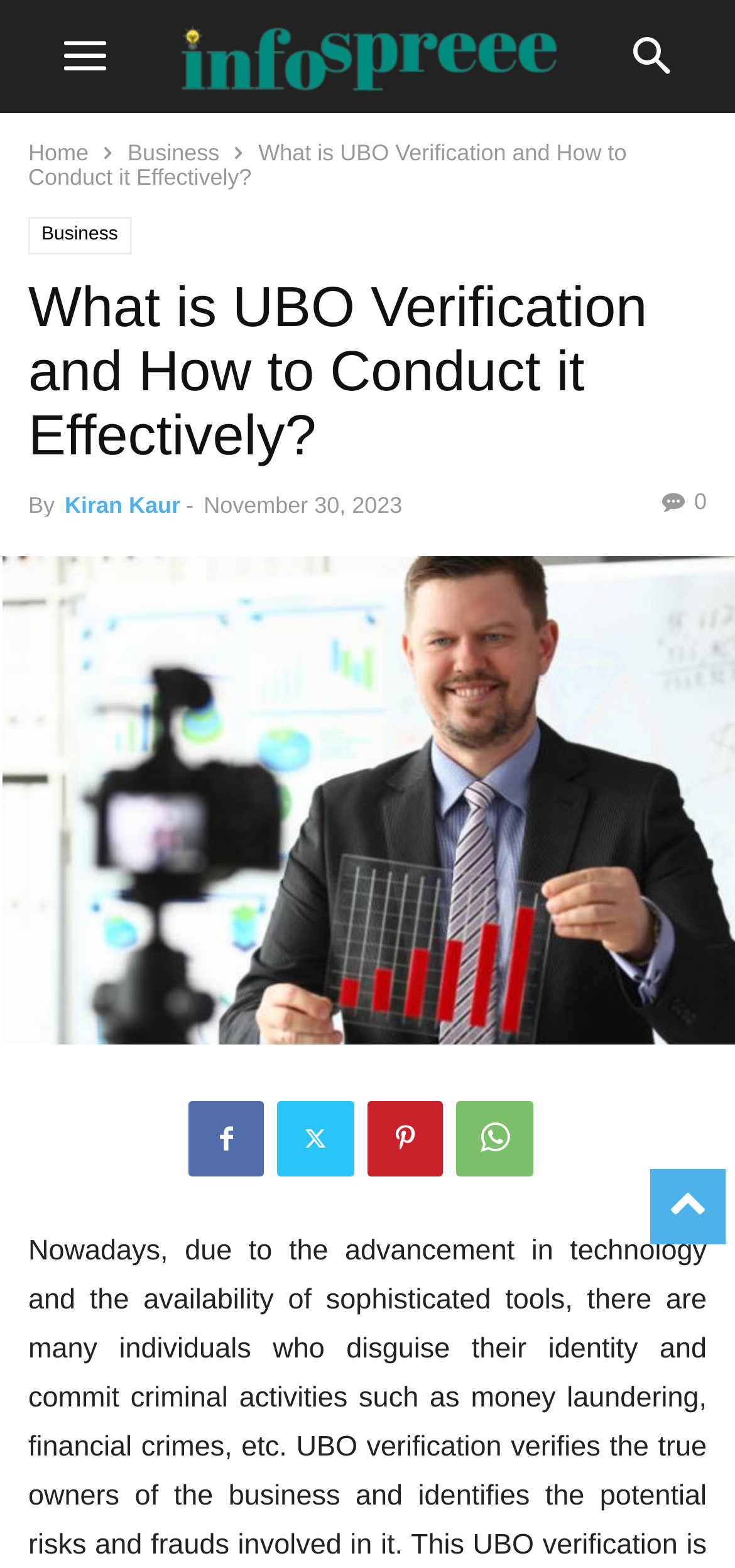Determine the coordinates of the bounding box that should be clicked to complete the instruction: "read the article by Kiran Kaur". The coordinates should be represented by four float numbers between 0 and 1: [left, top, right, bottom].

[0.088, 0.314, 0.245, 0.331]